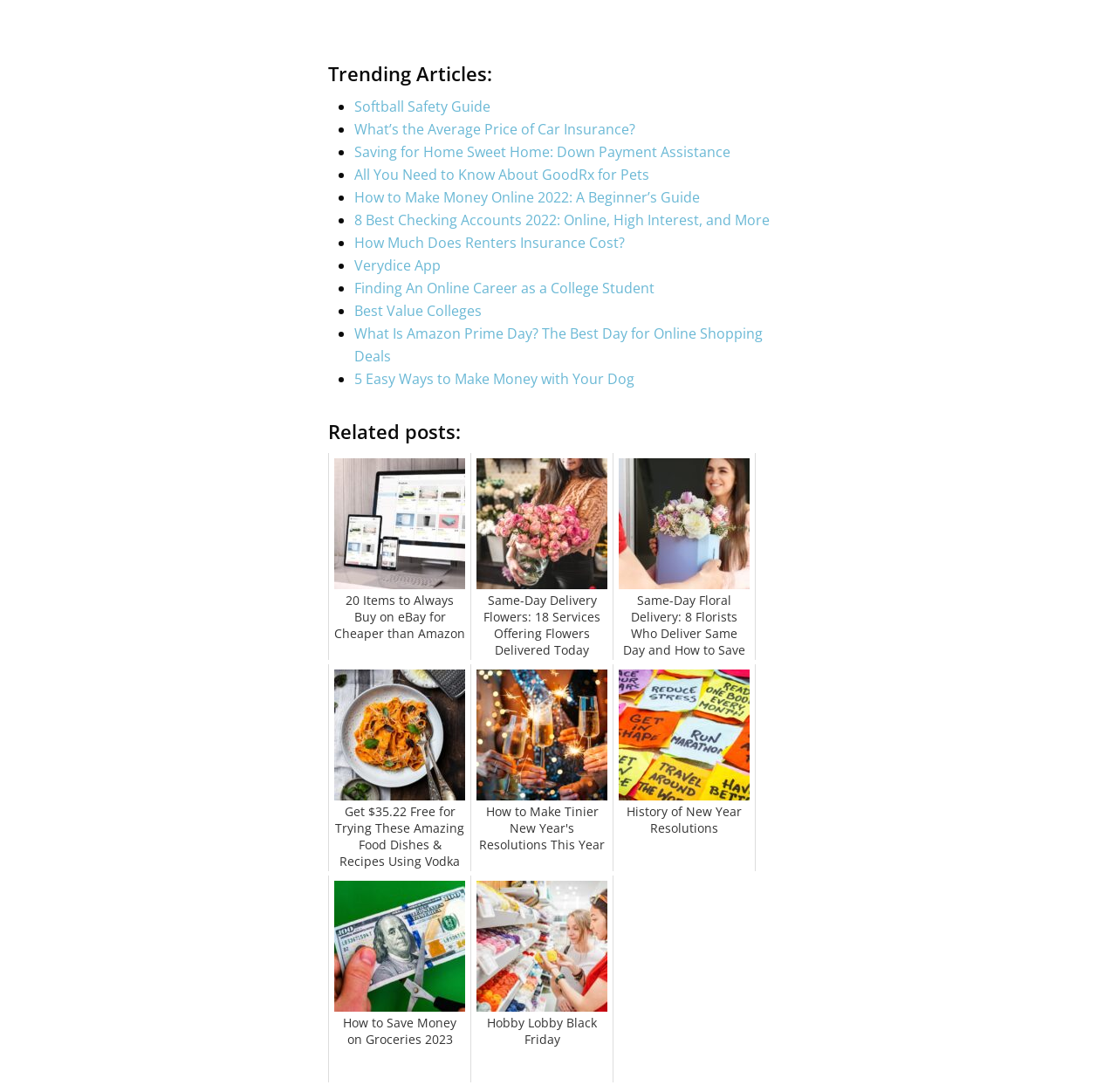Show the bounding box coordinates for the HTML element described as: "Verydice App".

[0.317, 0.234, 0.395, 0.251]